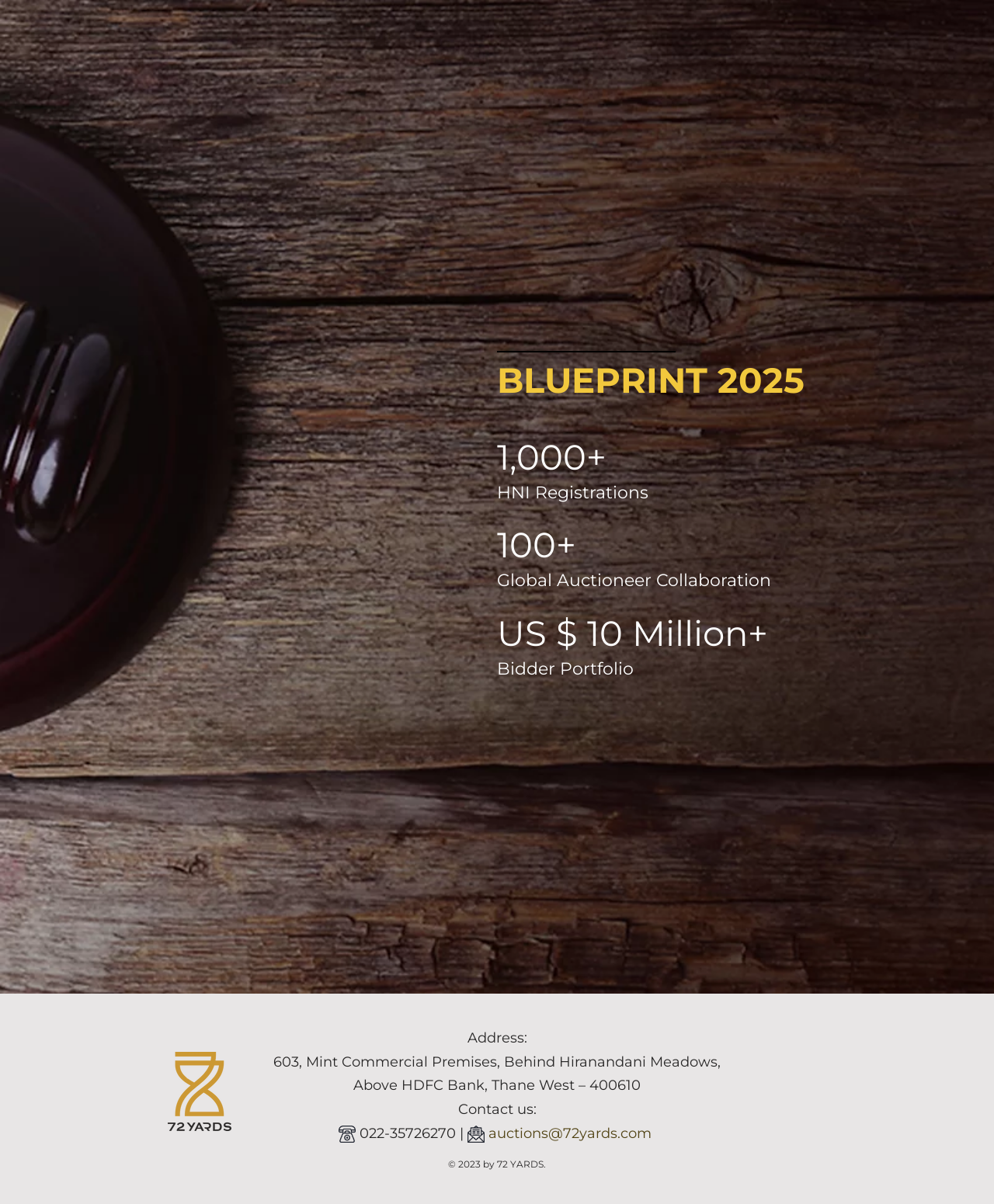Use one word or a short phrase to answer the question provided: 
What is the address of the company?

603, Mint Commercial Premises, Behind Hiranandani Meadows, Thane West – 400610